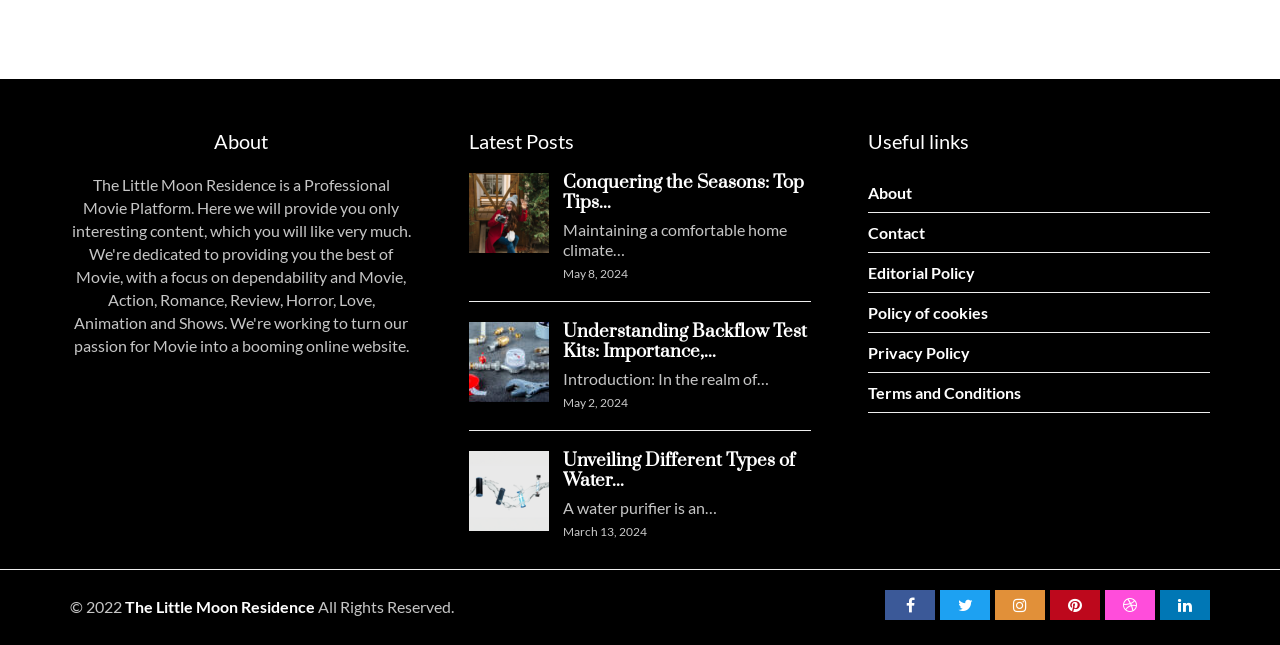Determine the bounding box for the UI element described here: "About".

[0.678, 0.268, 0.945, 0.33]